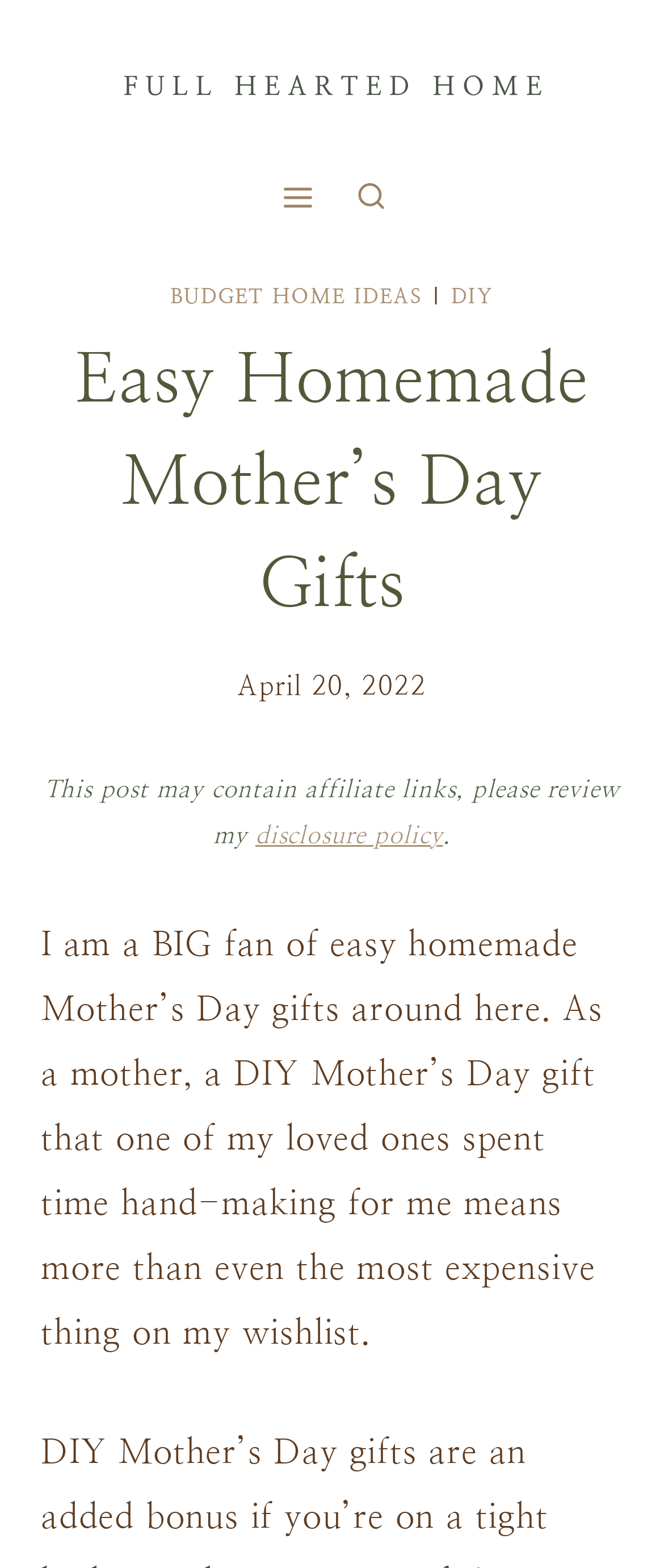Construct a thorough caption encompassing all aspects of the webpage.

The webpage is about easy and homemade Mother's Day gifts. At the top left, there is a link to "Full Hearted Home" accompanied by an image with the same name. Below this, there are two buttons: "Open menu" and "View Search Form". 

To the right of these buttons, there is a header section with links to "BUDGET HOME IDEAS" and "DIY", separated by a vertical bar. Below this, there is a heading that reads "Easy Homemade Mother’s Day Gifts". 

On the right side of the heading, there is a time element showing the date "April 20, 2022". Below the heading, there is a paragraph of text that mentions affiliate links and a disclosure policy. 

The main content of the webpage starts with a paragraph that expresses the author's fondness for easy homemade Mother's Day gifts and how they mean more to her than expensive gifts.